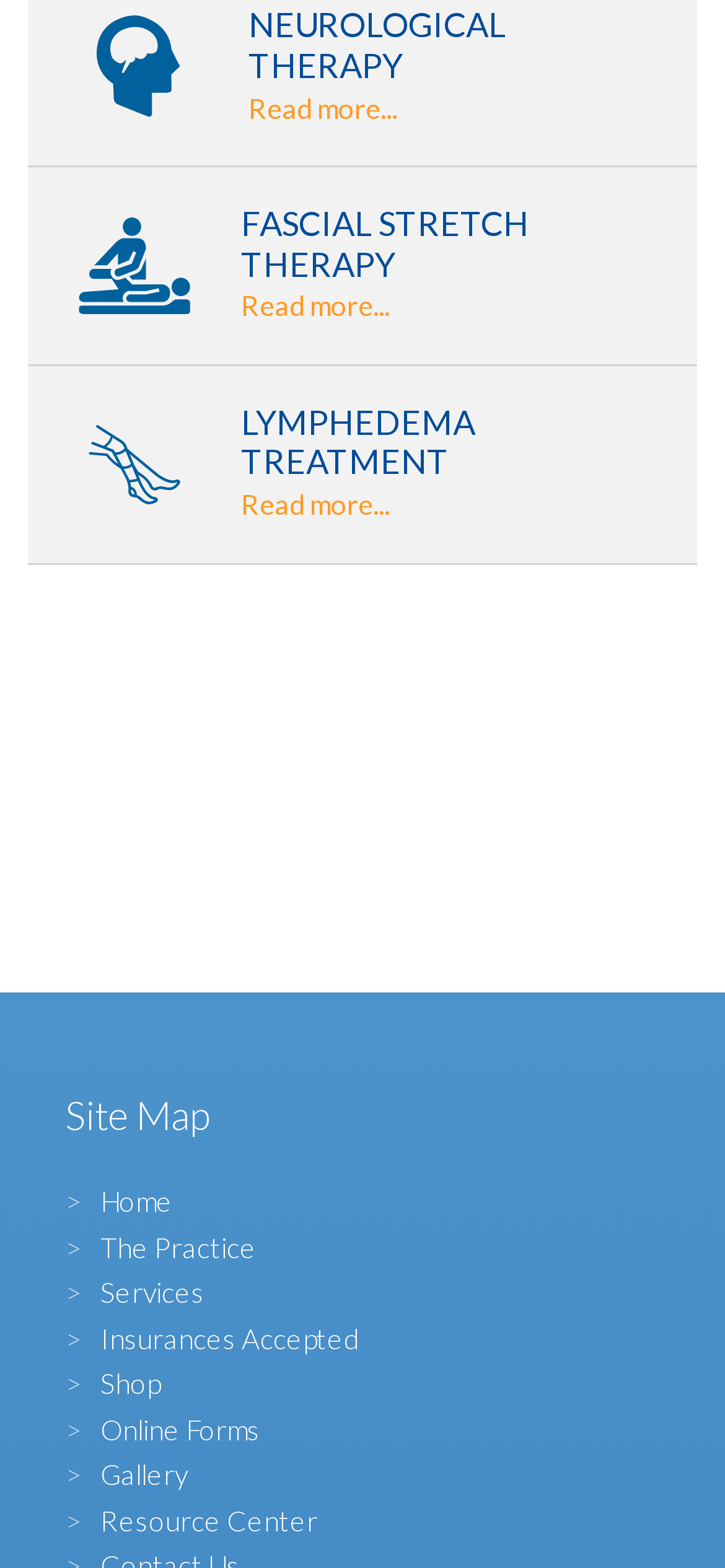How many images are there on the webpage?
Answer the question in as much detail as possible.

There are three images on the webpage, each corresponding to a different therapy type. The first image is at coordinates [0.09, 0.007, 0.292, 0.079], the second image is at coordinates [0.09, 0.134, 0.281, 0.205], and the third image is at coordinates [0.09, 0.26, 0.281, 0.332].